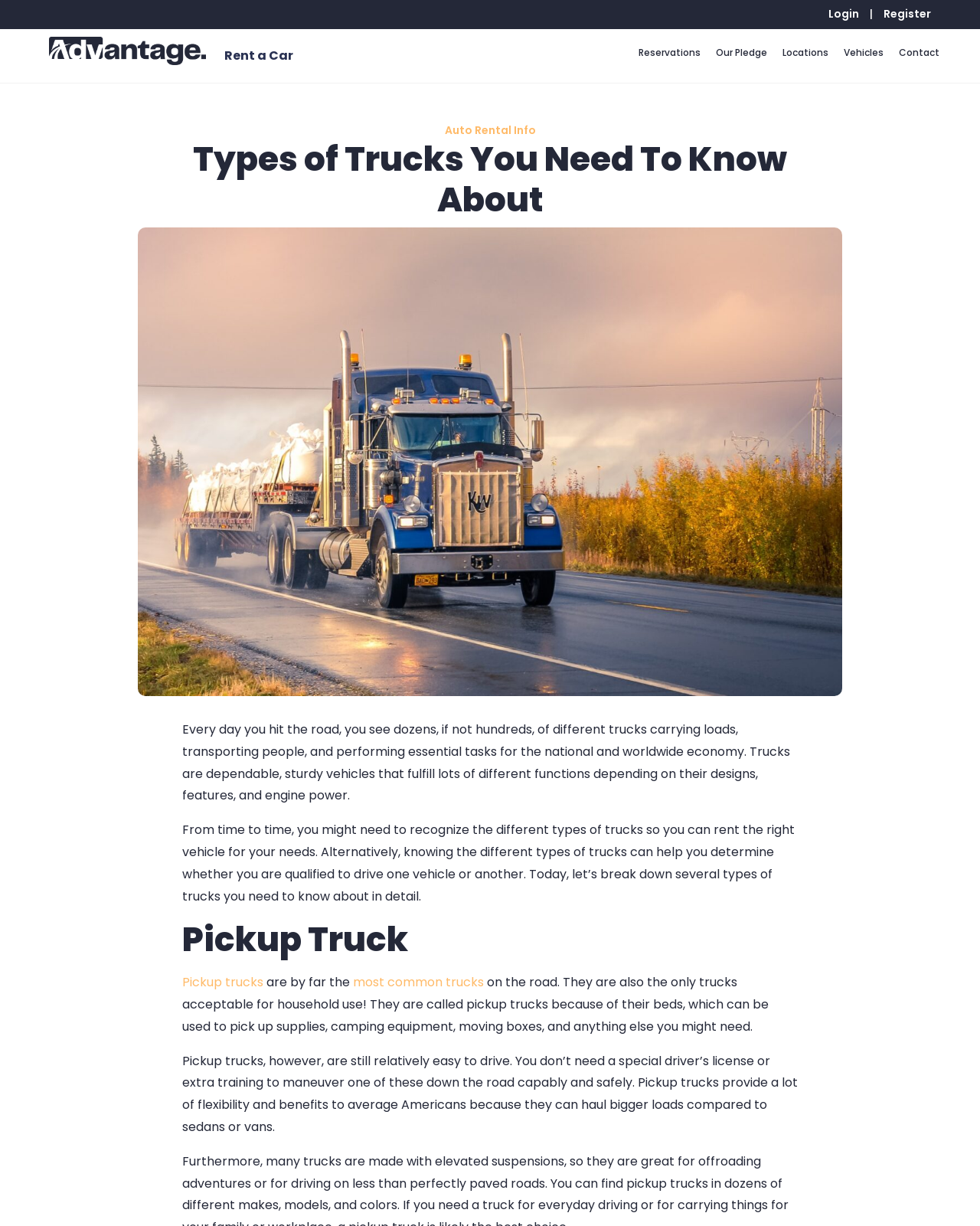What is the benefit of pickup trucks compared to sedans or vans?
Provide a short answer using one word or a brief phrase based on the image.

They can haul bigger loads